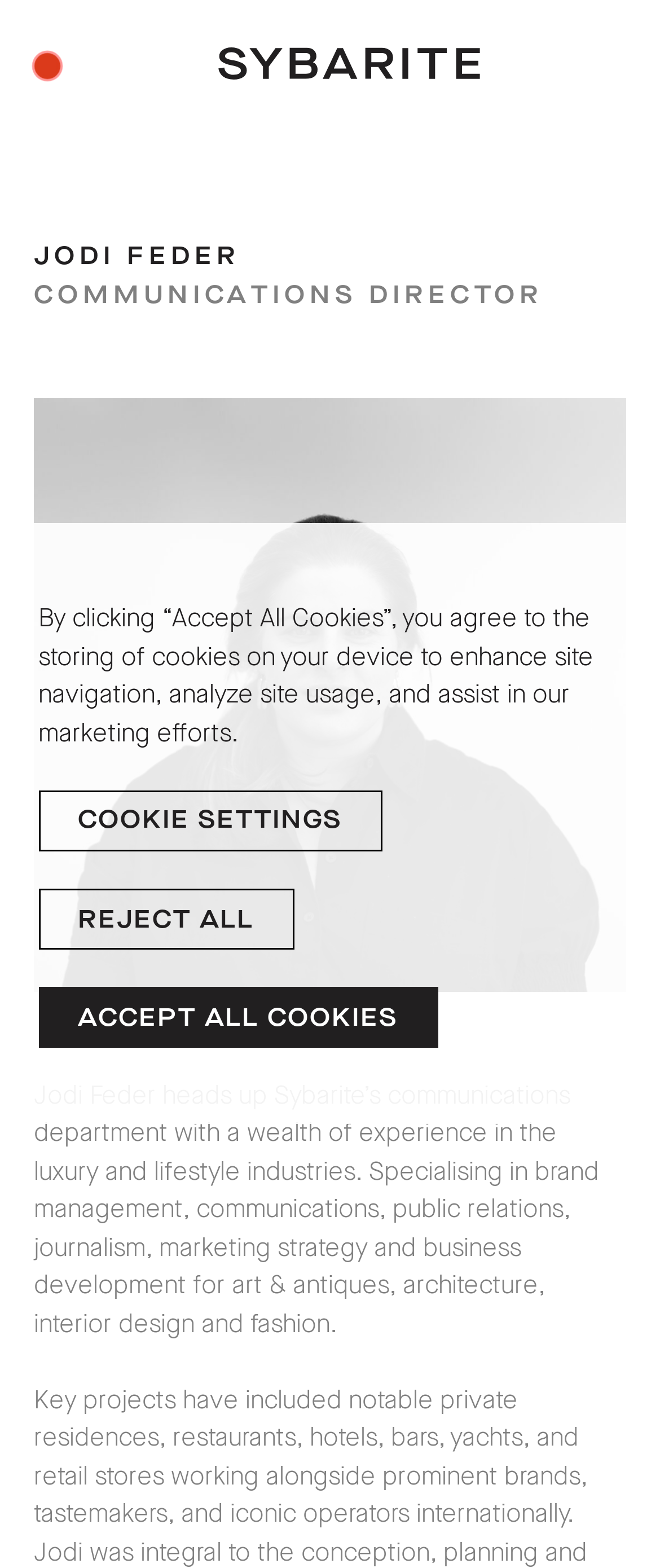Please analyze the image and give a detailed answer to the question:
What industries does Jodi Feder specialize in?

According to the webpage, Jodi Feder specializes in brand management, communications, public relations, journalism, marketing strategy, and business development for art & antiques, architecture, interior design, and fashion, which are all part of the luxury and lifestyle industries.